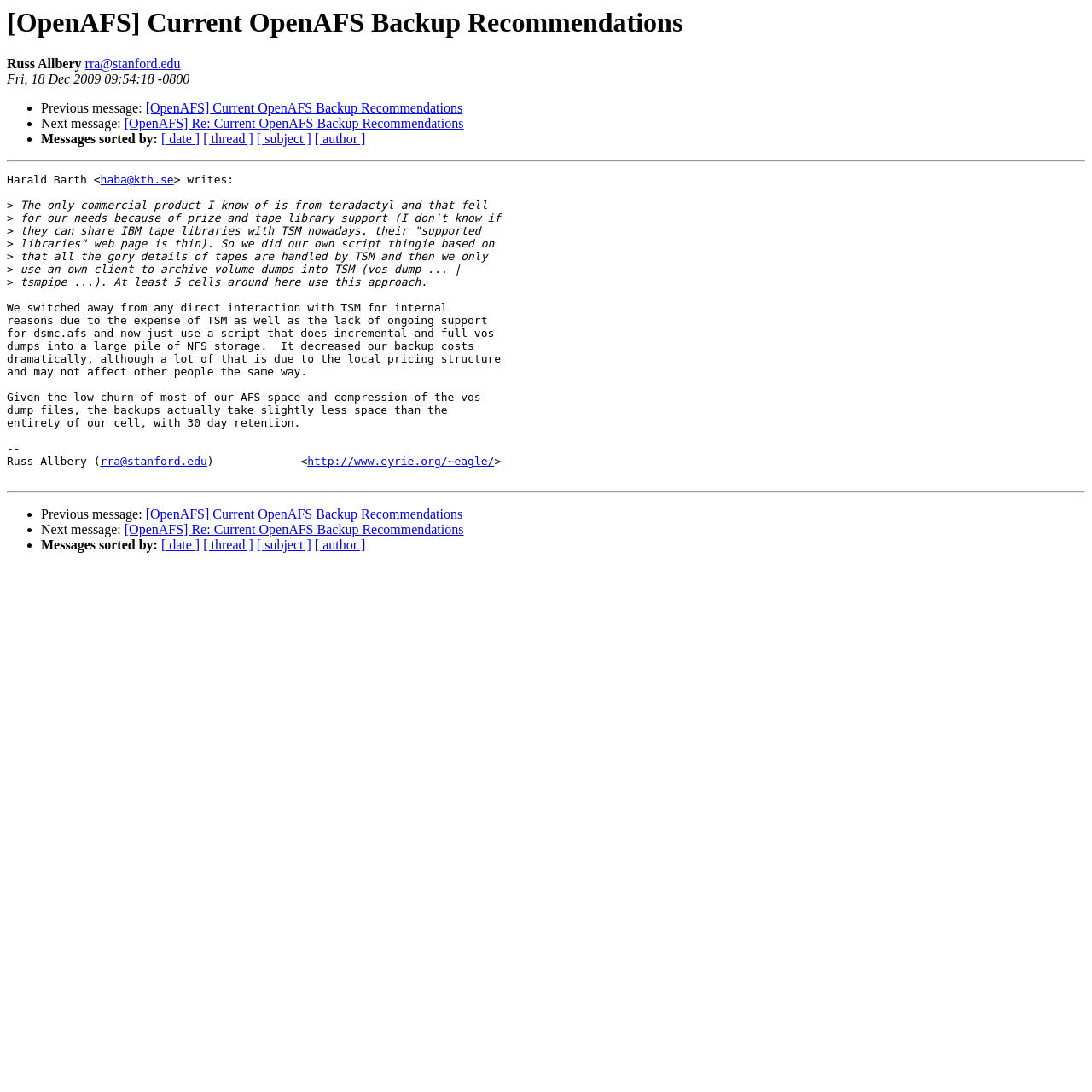Provide the bounding box coordinates of the section that needs to be clicked to accomplish the following instruction: "Contact Harald Barth."

[0.092, 0.159, 0.159, 0.171]